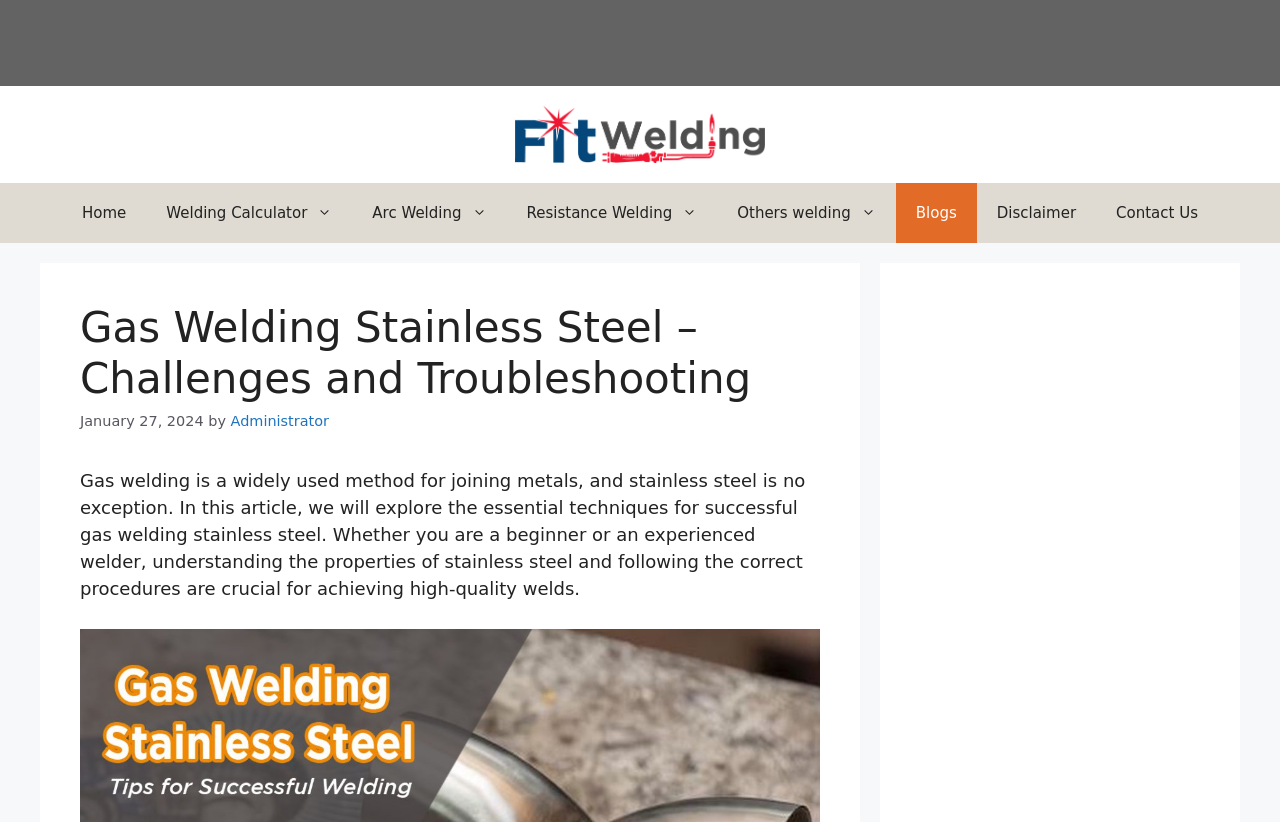Using the element description: "Resistance Welding", determine the bounding box coordinates. The coordinates should be in the format [left, top, right, bottom], with values between 0 and 1.

[0.396, 0.223, 0.56, 0.296]